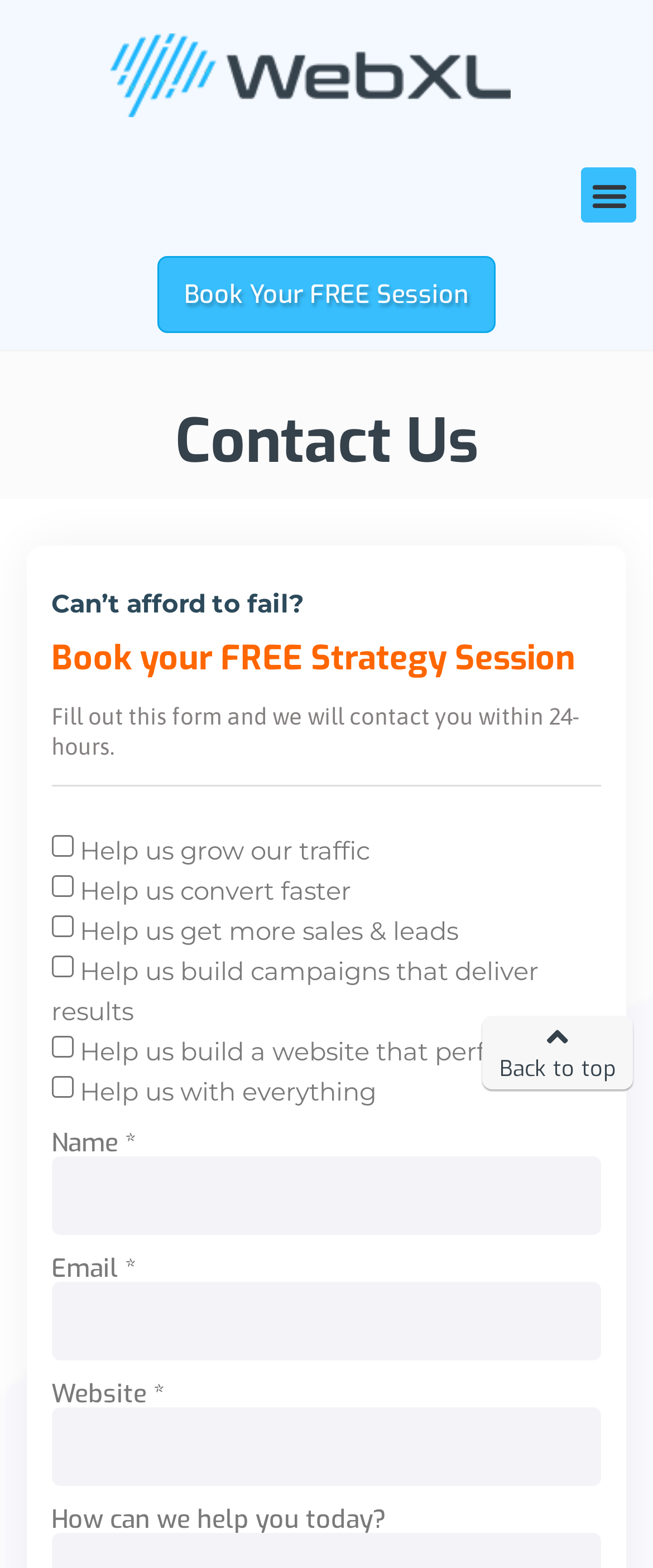Please provide a comprehensive answer to the question below using the information from the image: How many checkboxes are available for users to select?

The webpage contains six checkboxes with different options, including 'Help us grow our traffic', 'Help us convert faster', 'Help us get more sales & leads', 'Help us build campaigns that deliver results', 'Help us build a website that performs', and 'Help us with everything'. These checkboxes allow users to specify their needs and interests.